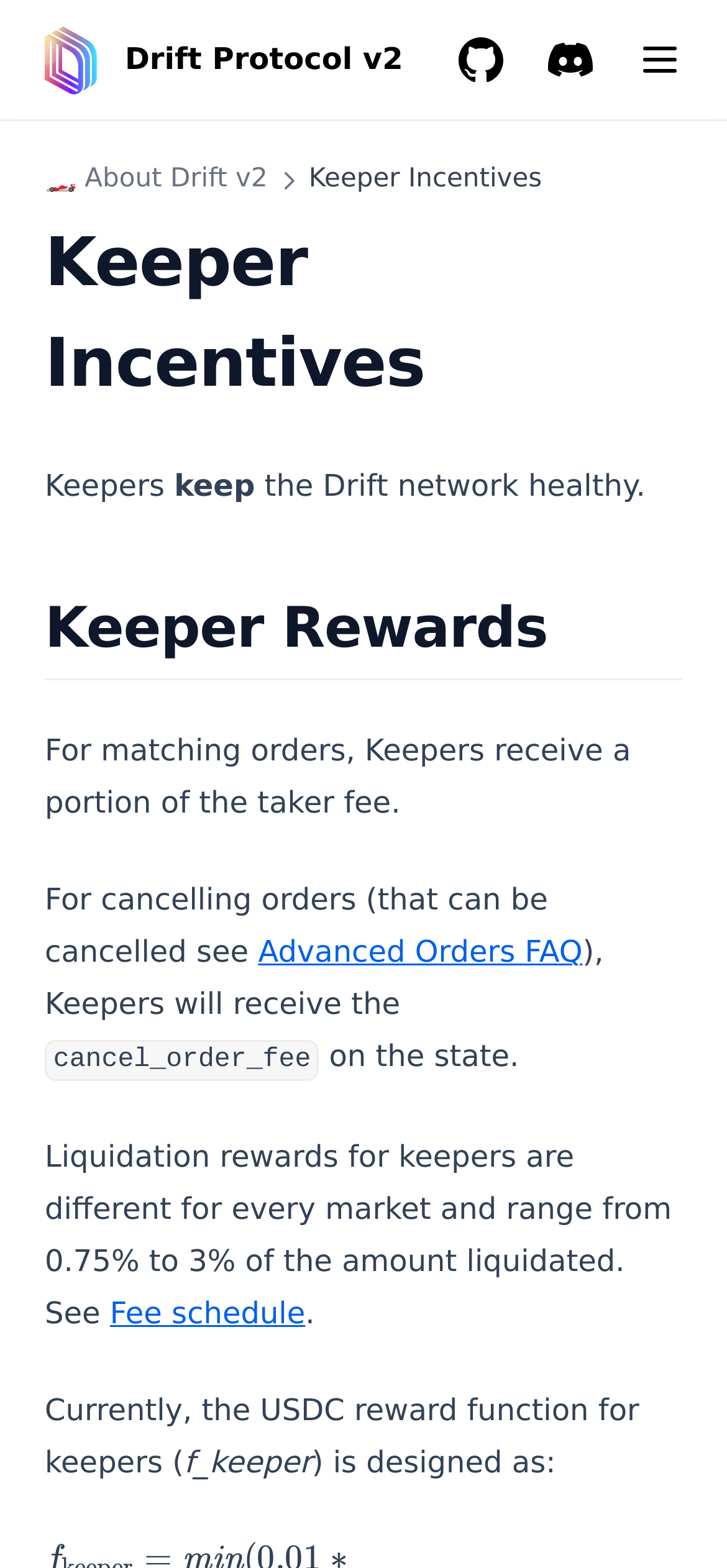Respond with a single word or phrase for the following question: 
What is the name of the protocol mentioned on the webpage?

Drift Protocol